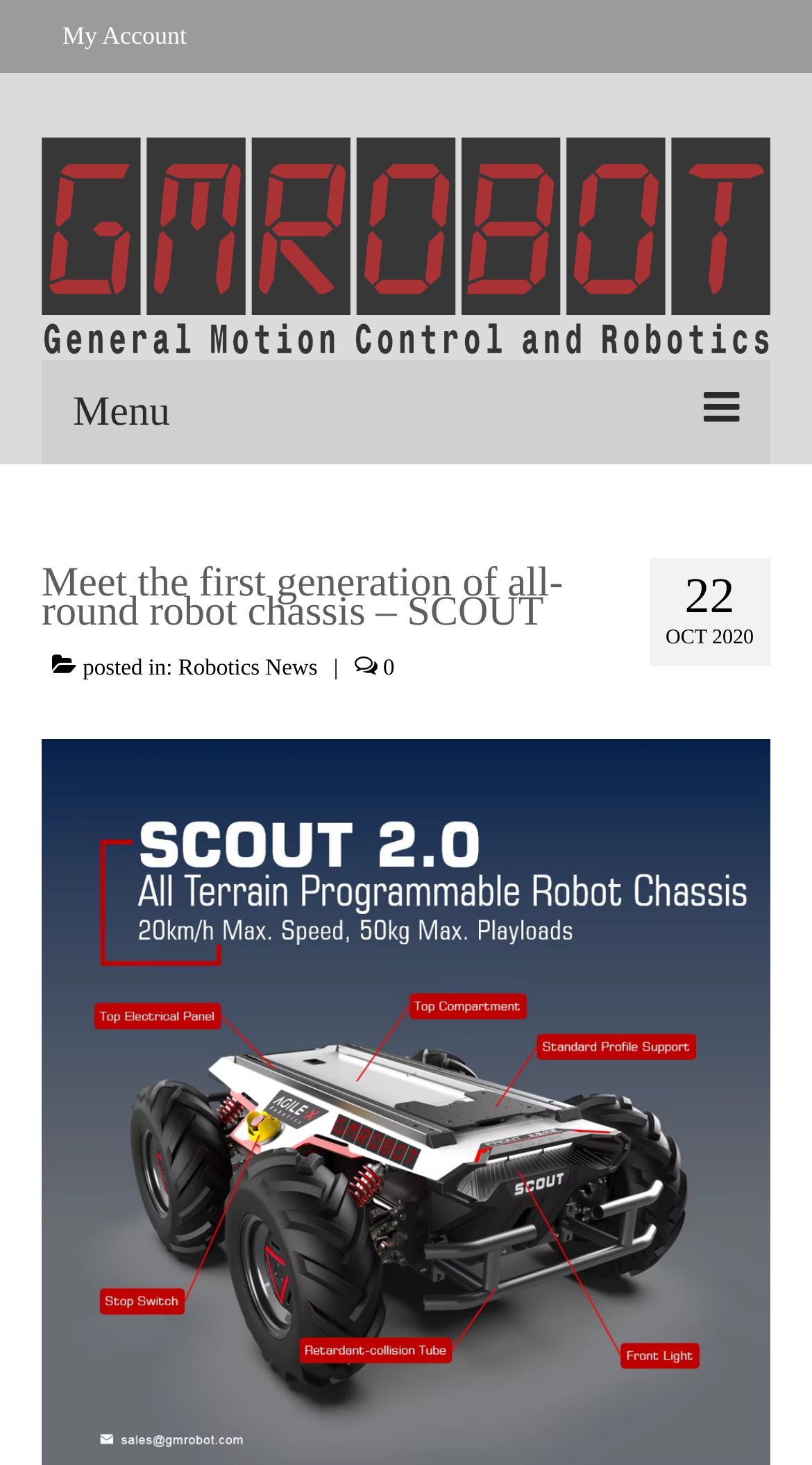Determine the title of the webpage and give its text content.

Meet the first generation of all-round robot chassis – SCOUT